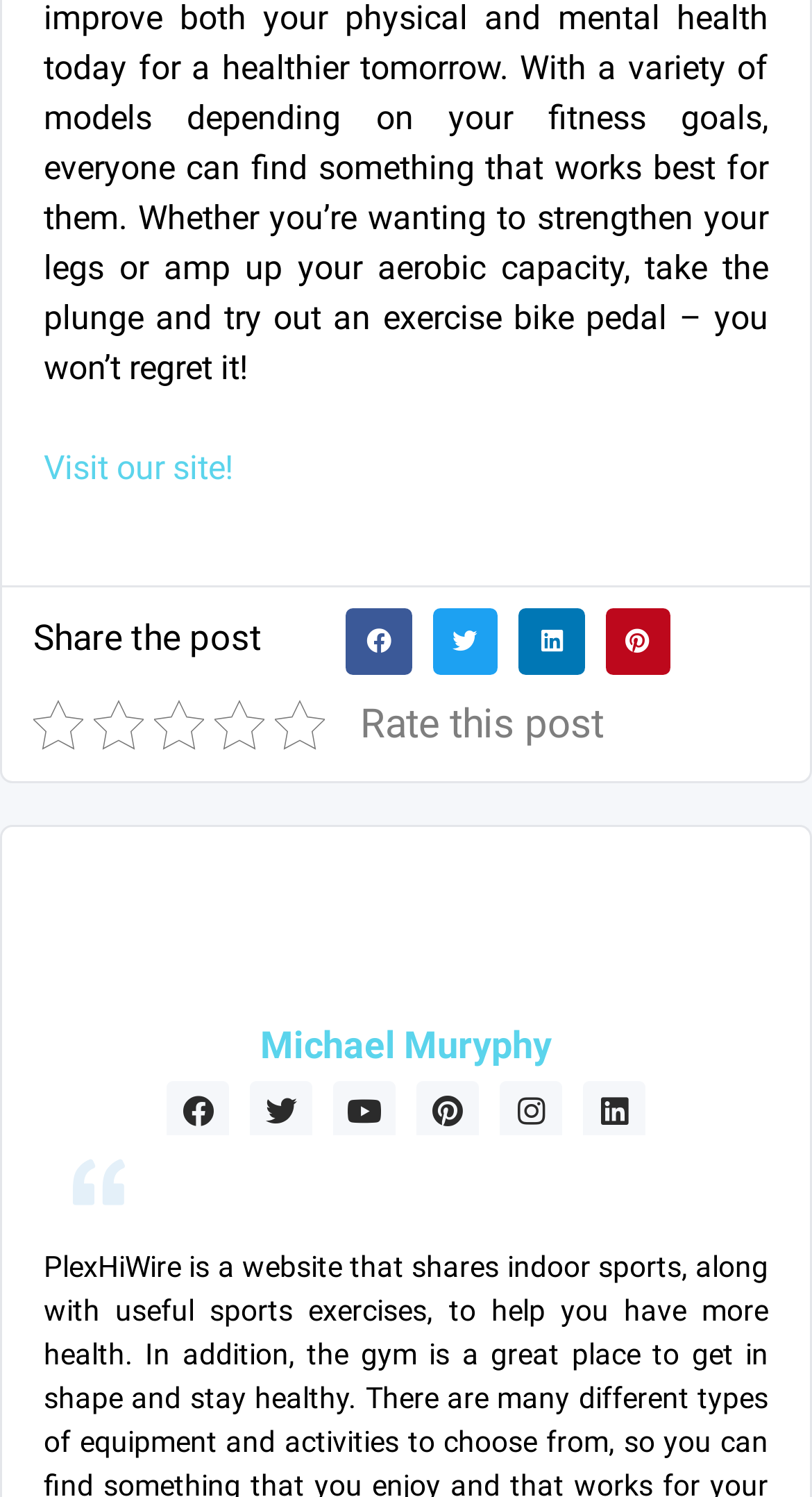Please provide a brief answer to the following inquiry using a single word or phrase:
How many social media platforms are available to share the post?

5